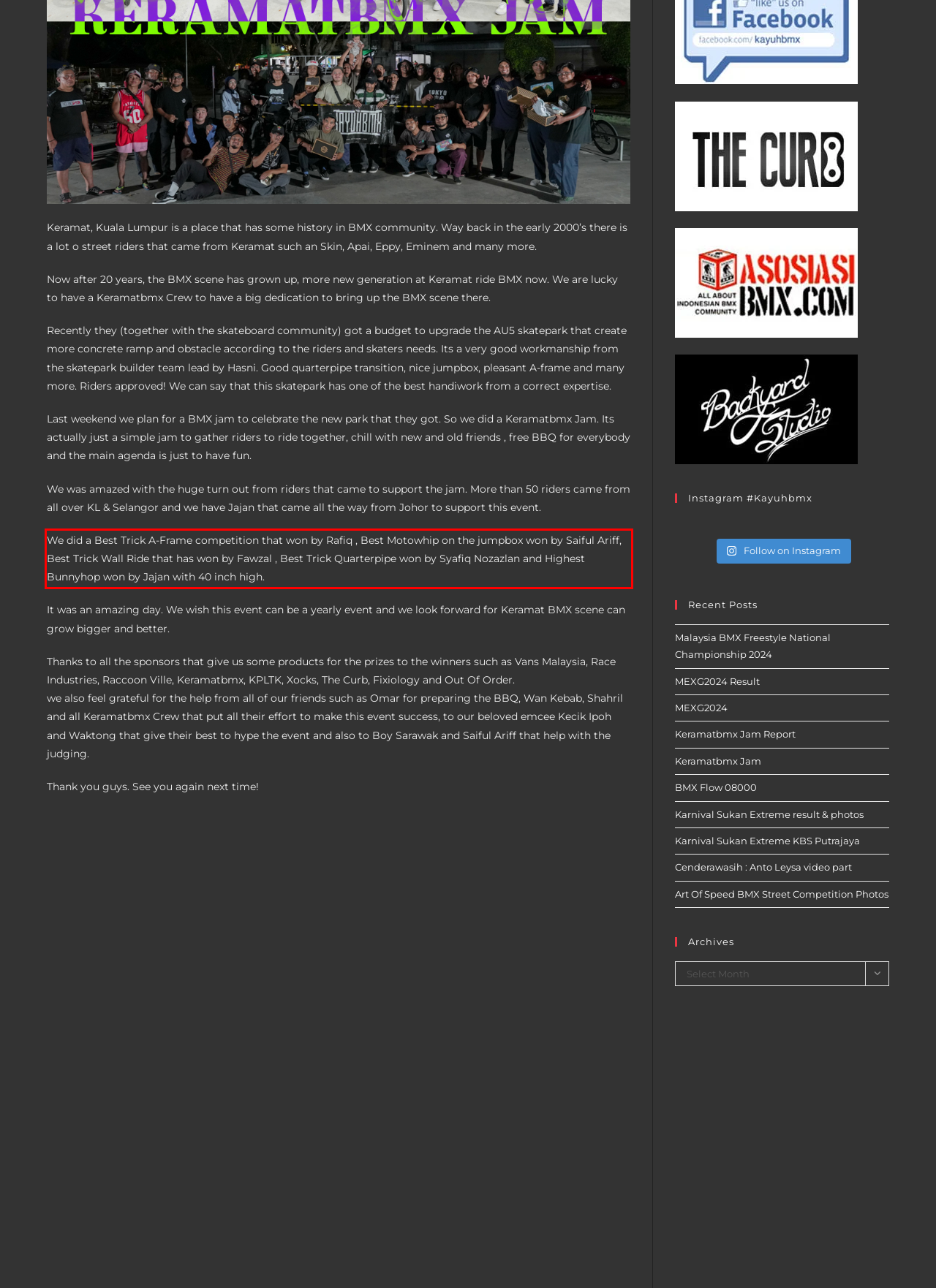Review the webpage screenshot provided, and perform OCR to extract the text from the red bounding box.

We did a Best Trick A-Frame competition that won by Rafiq , Best Motowhip on the jumpbox won by Saiful Ariff, Best Trick Wall Ride that has won by Fawzal , Best Trick Quarterpipe won by Syafiq Nozazlan and Highest Bunnyhop won by Jajan with 40 inch high.